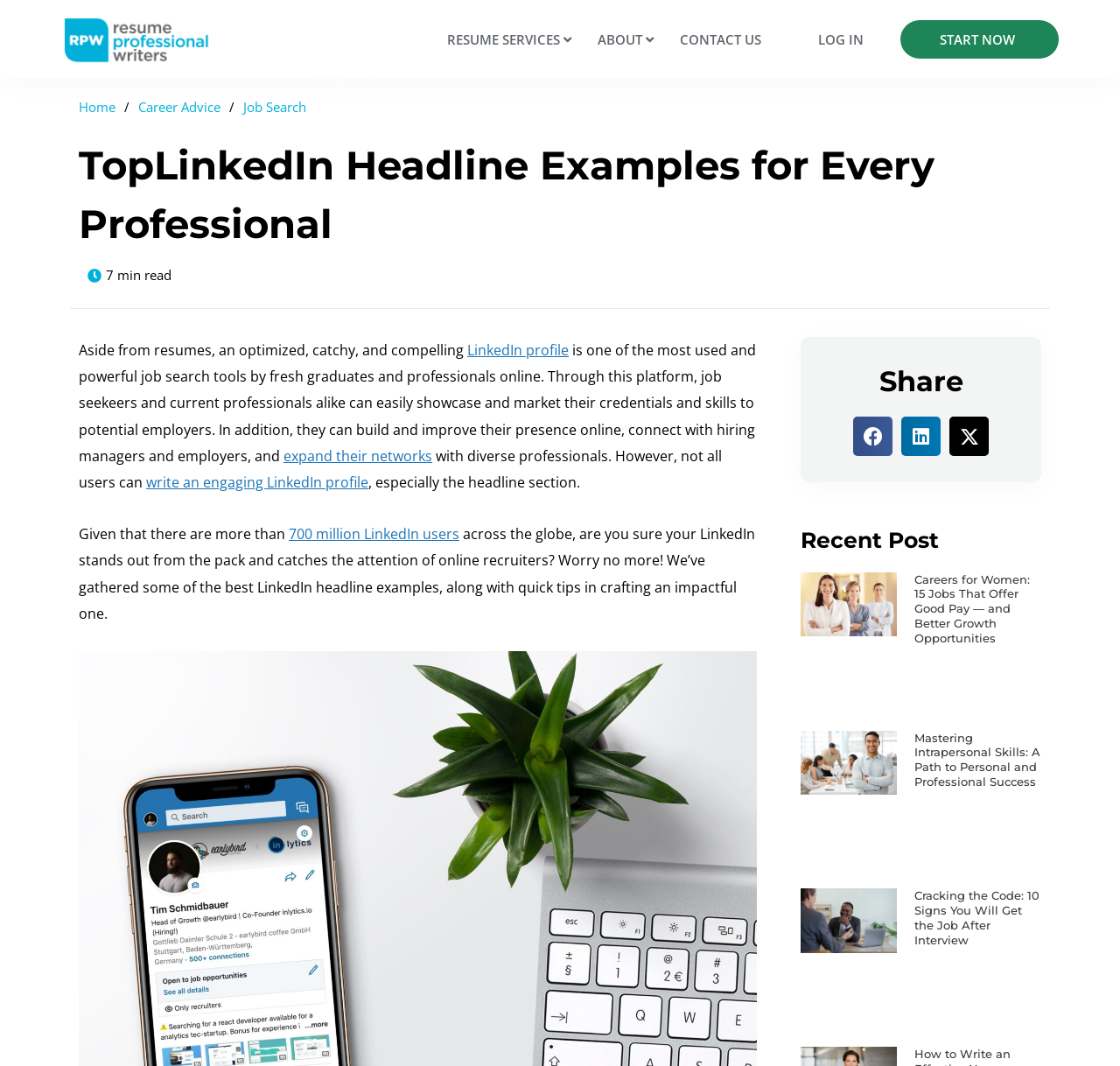Give a short answer using one word or phrase for the question:
How many LinkedIn users are there?

700 million